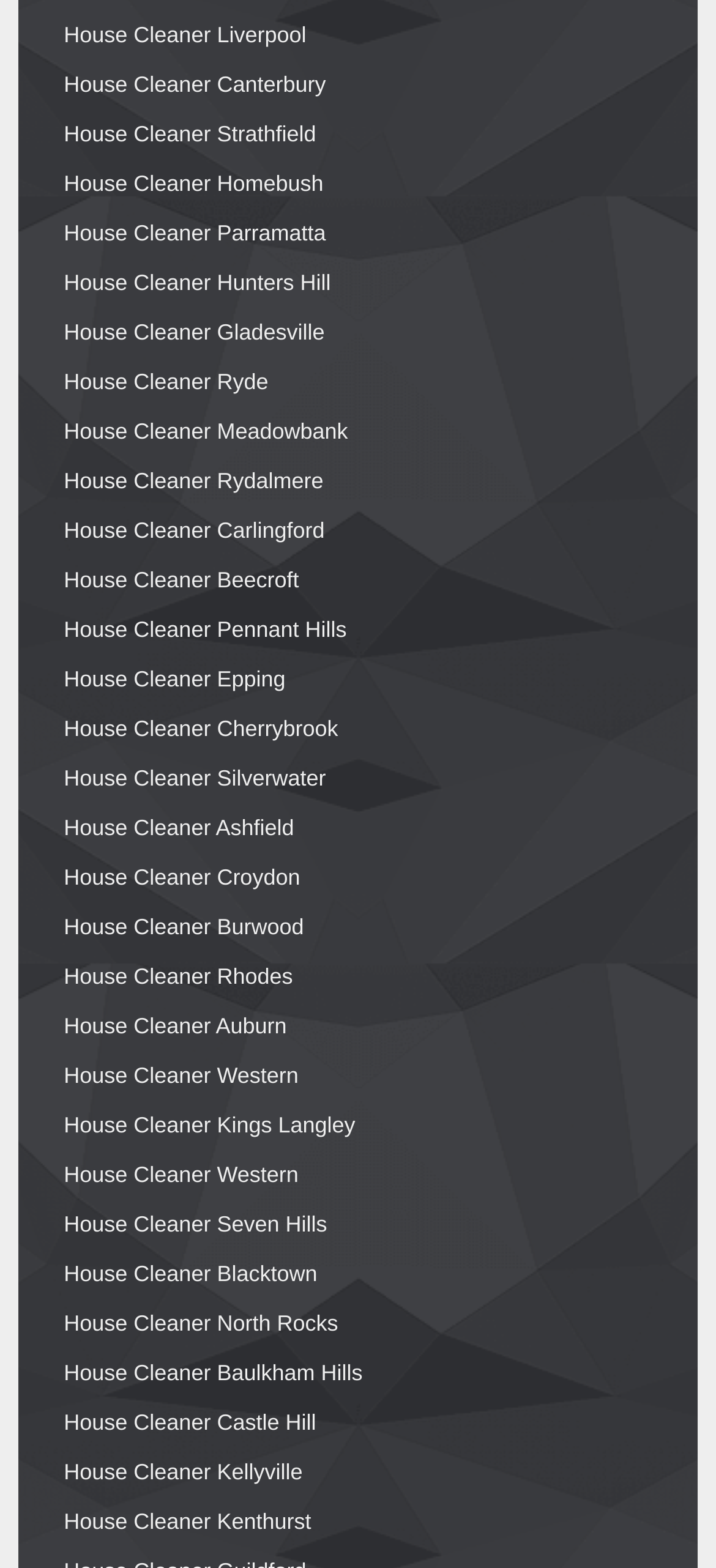Based on the image, give a detailed response to the question: How many house cleaner locations are listed in alphabetical order?

I observed that the links on the webpage are listed in alphabetical order, from 'House Cleaner Ashfield' to 'House Cleaner Kenthurst', which means all 31 locations are listed in alphabetical order.